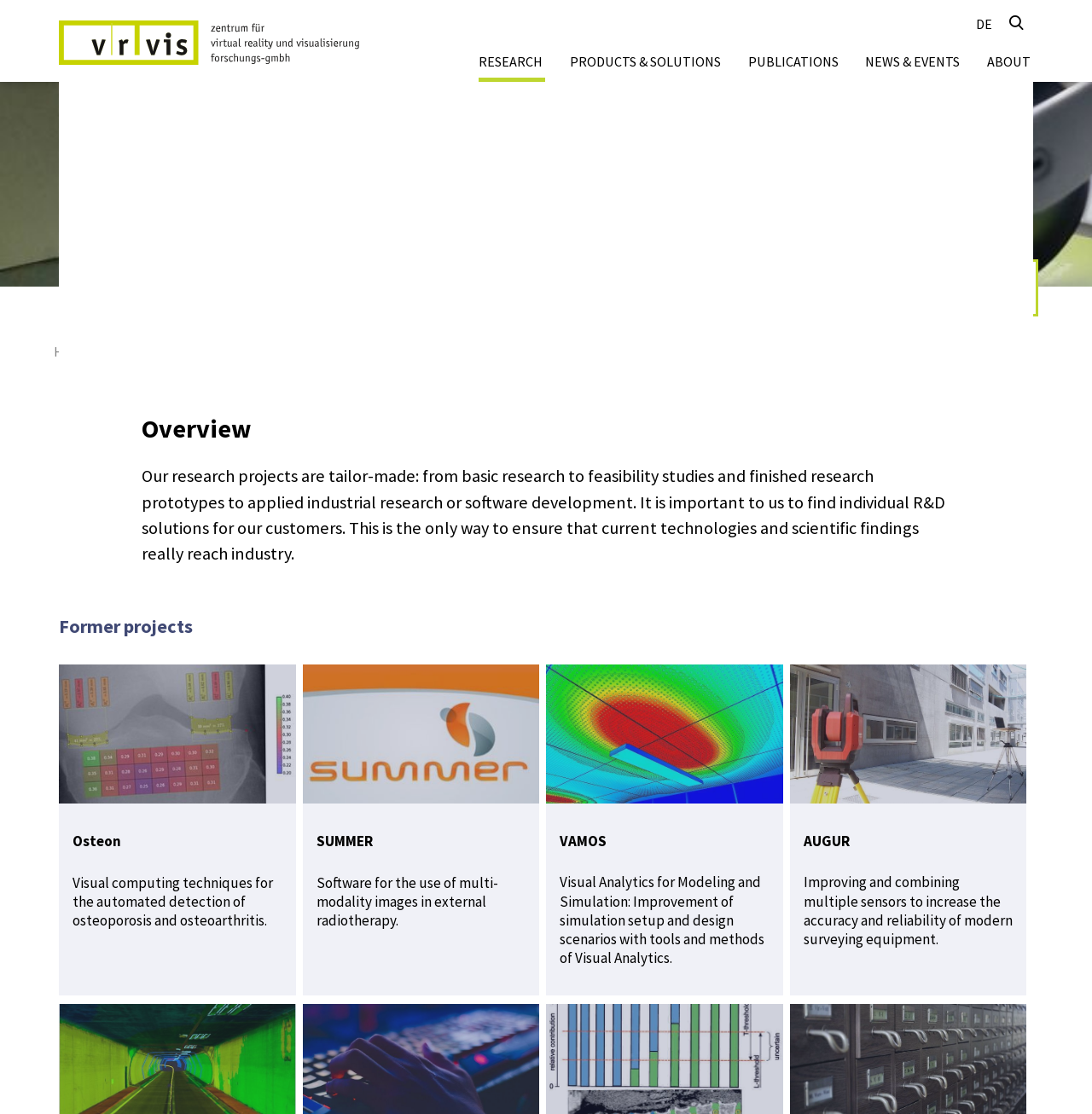Determine the bounding box coordinates for the clickable element required to fulfill the instruction: "View research topics overview". Provide the coordinates as four float numbers between 0 and 1, i.e., [left, top, right, bottom].

[0.095, 0.111, 0.405, 0.15]